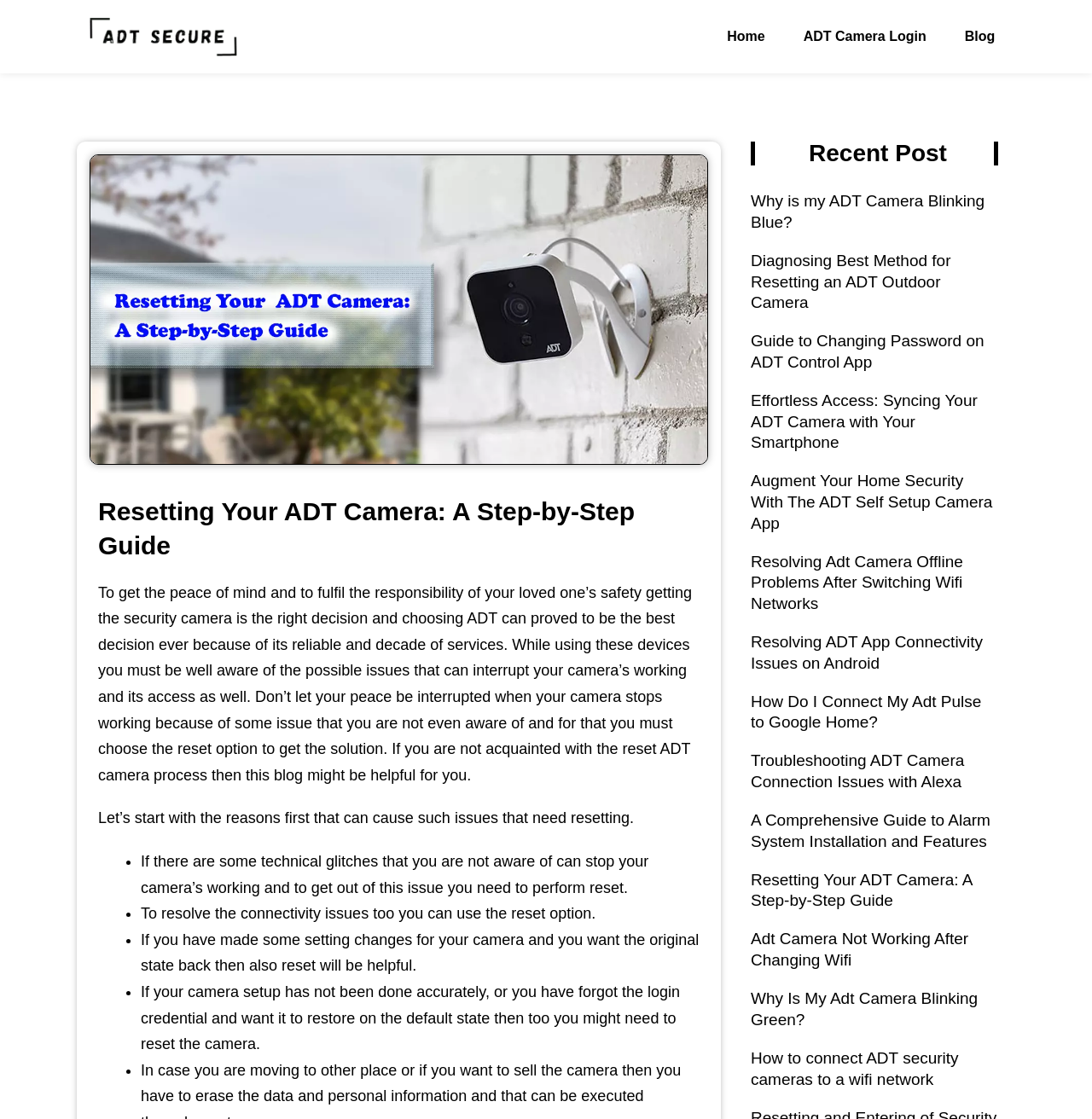How many links are in the 'Recent Posts' section?
Observe the image and answer the question with a one-word or short phrase response.

14